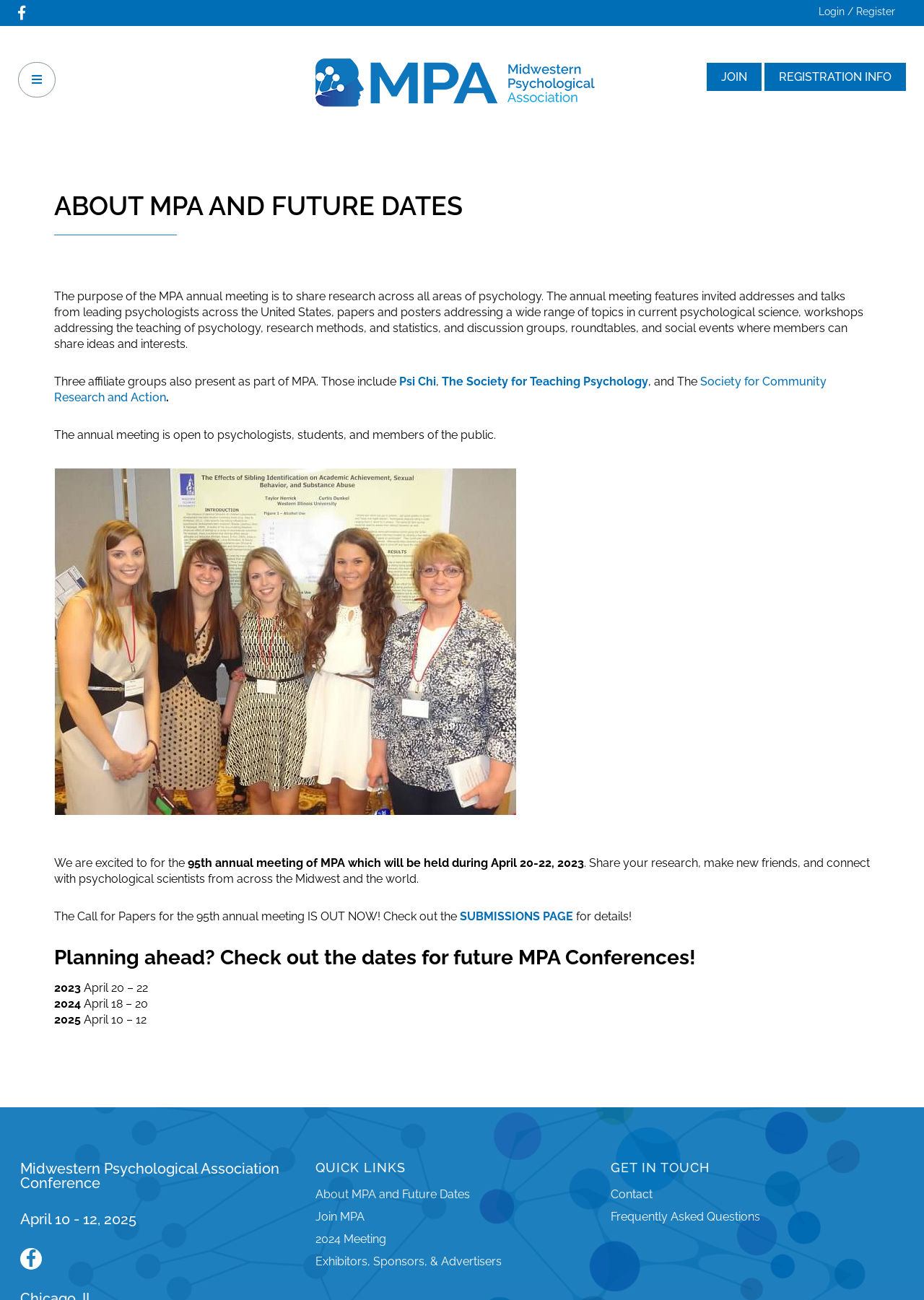Pinpoint the bounding box coordinates of the element to be clicked to execute the instruction: "Click the login button".

[0.886, 0.004, 0.969, 0.013]